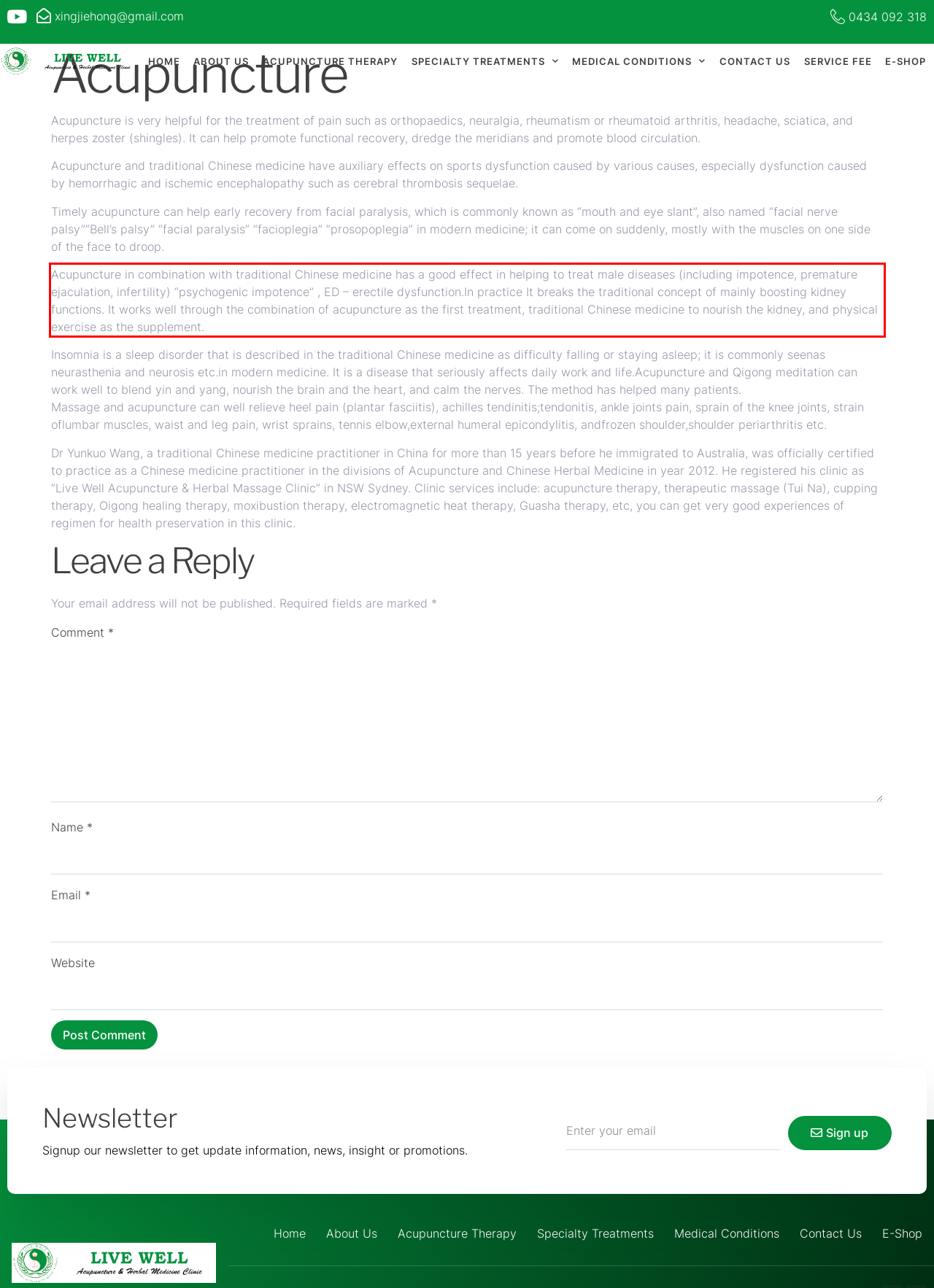Given a screenshot of a webpage, locate the red bounding box and extract the text it encloses.

Acupuncture in combination with traditional Chinese medicine has a good effect in helping to treat male diseases (including impotence, premature ejaculation, infertility) “psychogenic impotence” , ED – erectile dysfunction.In practice It breaks the traditional concept of mainly boosting kidney functions. It works well through the combination of acupuncture as the first treatment, traditional Chinese medicine to nourish the kidney, and physical exercise as the supplement.